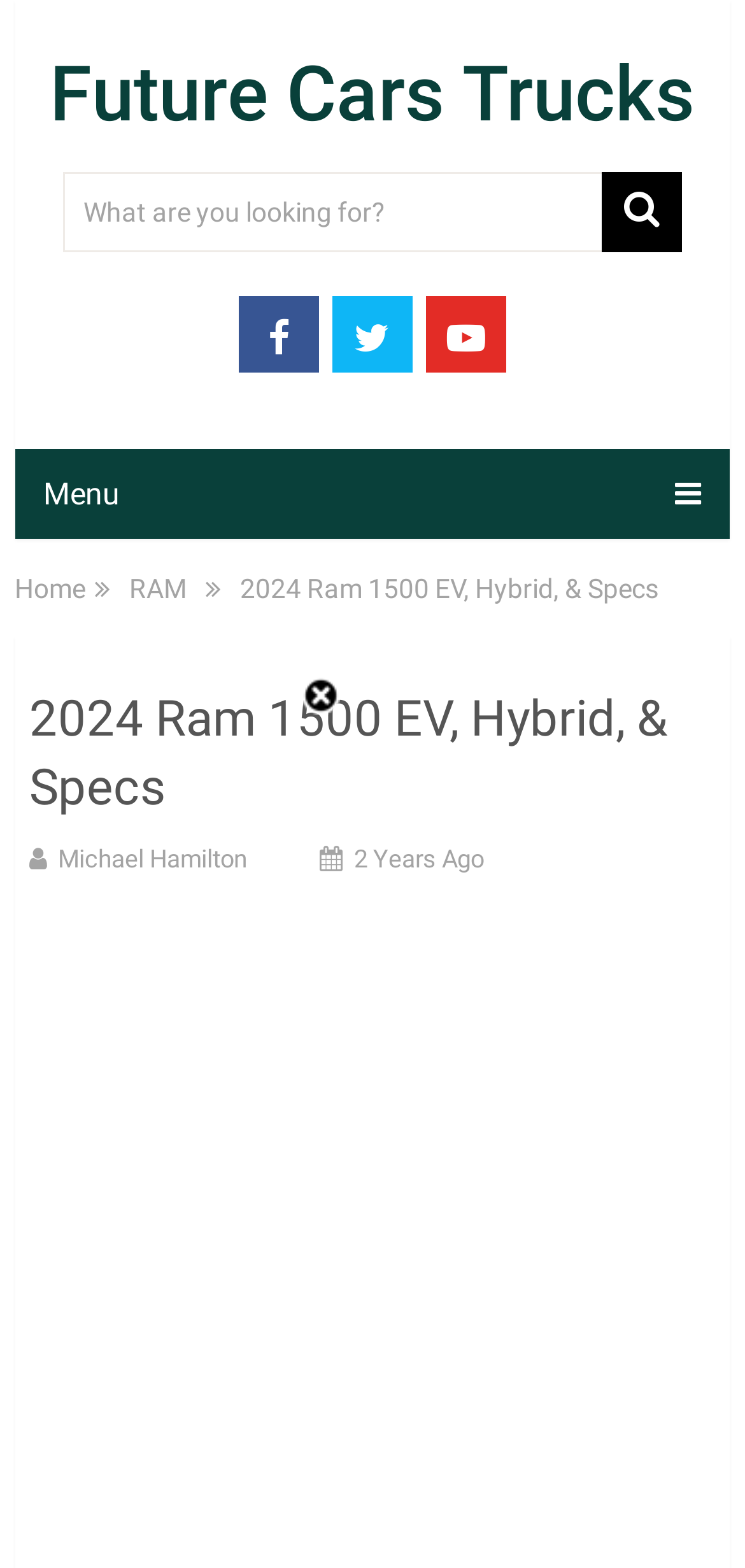Please identify the bounding box coordinates of the clickable area that will allow you to execute the instruction: "Go to Home page".

[0.02, 0.366, 0.115, 0.385]